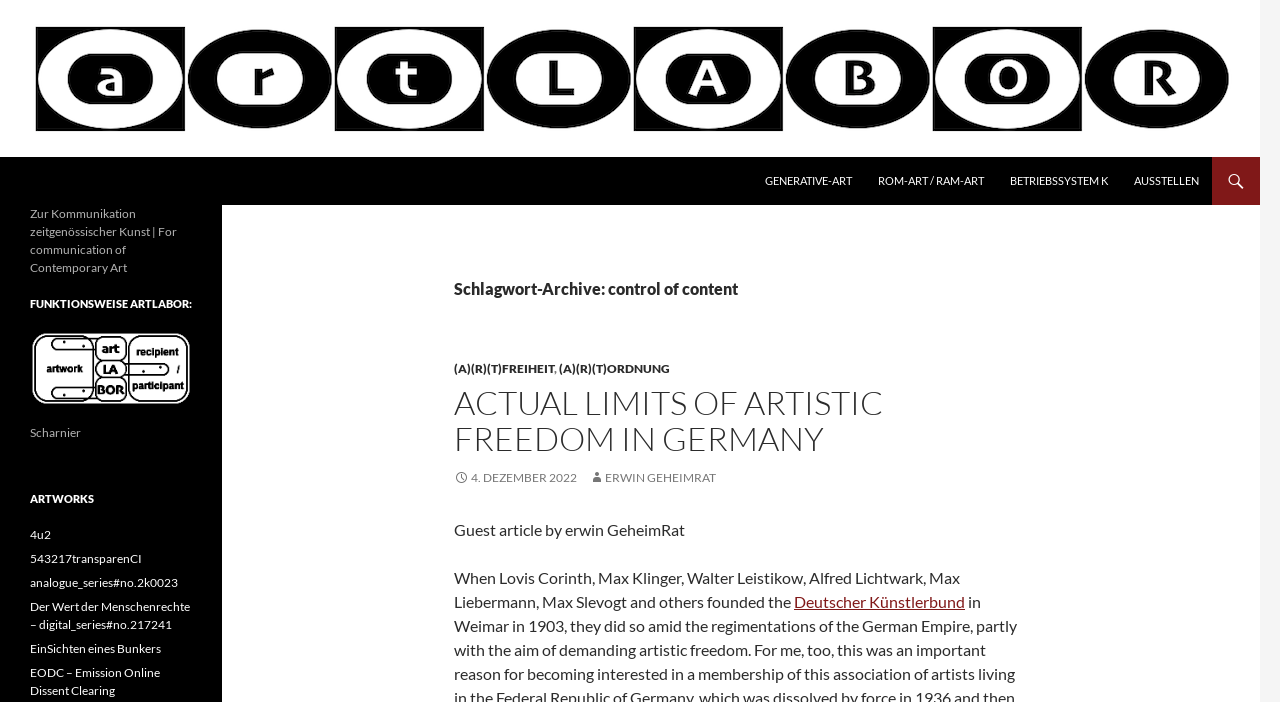Determine the bounding box coordinates for the HTML element described here: "erwin GeheimRat".

[0.46, 0.67, 0.559, 0.691]